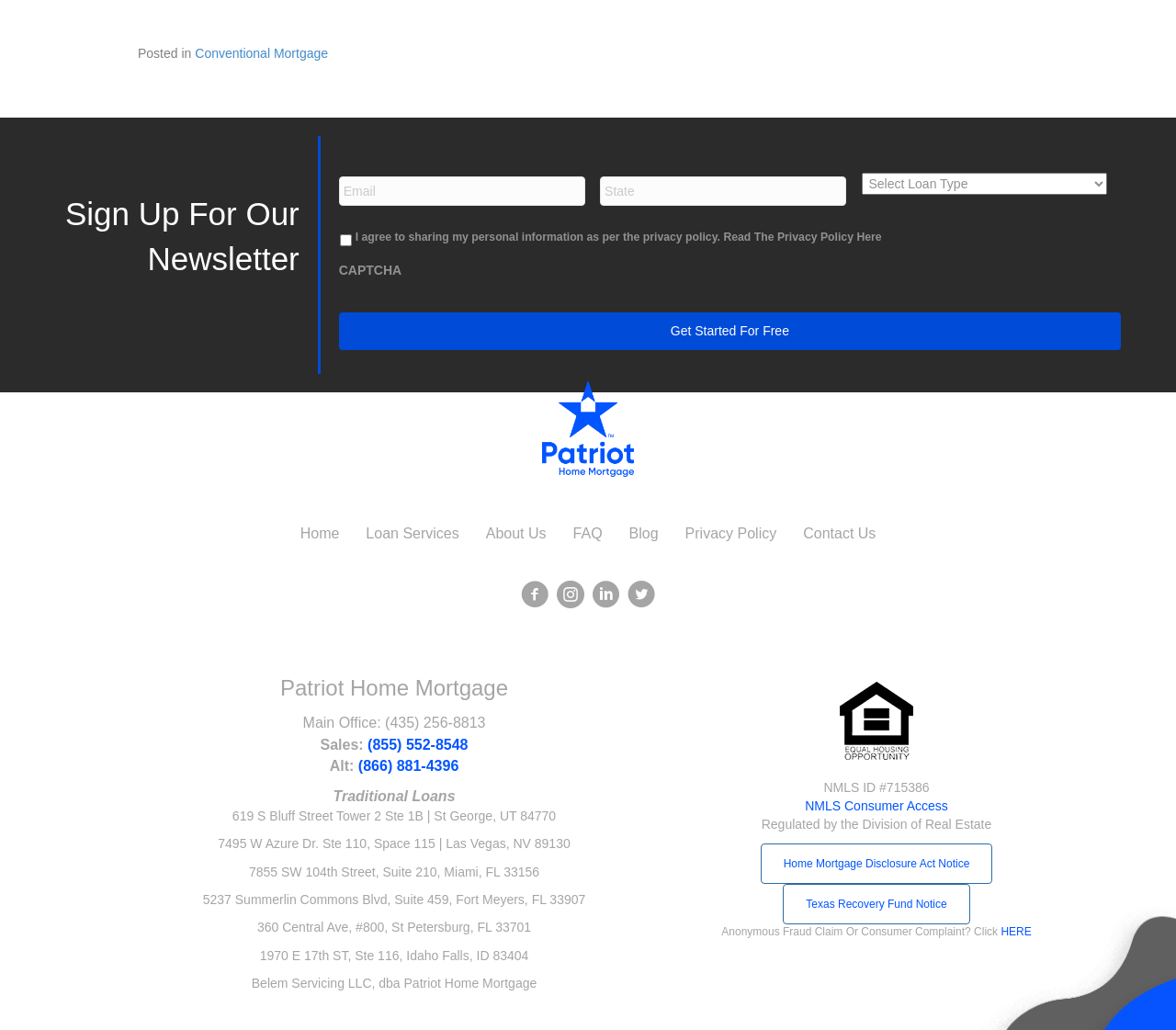Respond to the question with just a single word or phrase: 
What is the NMLS ID?

#715386